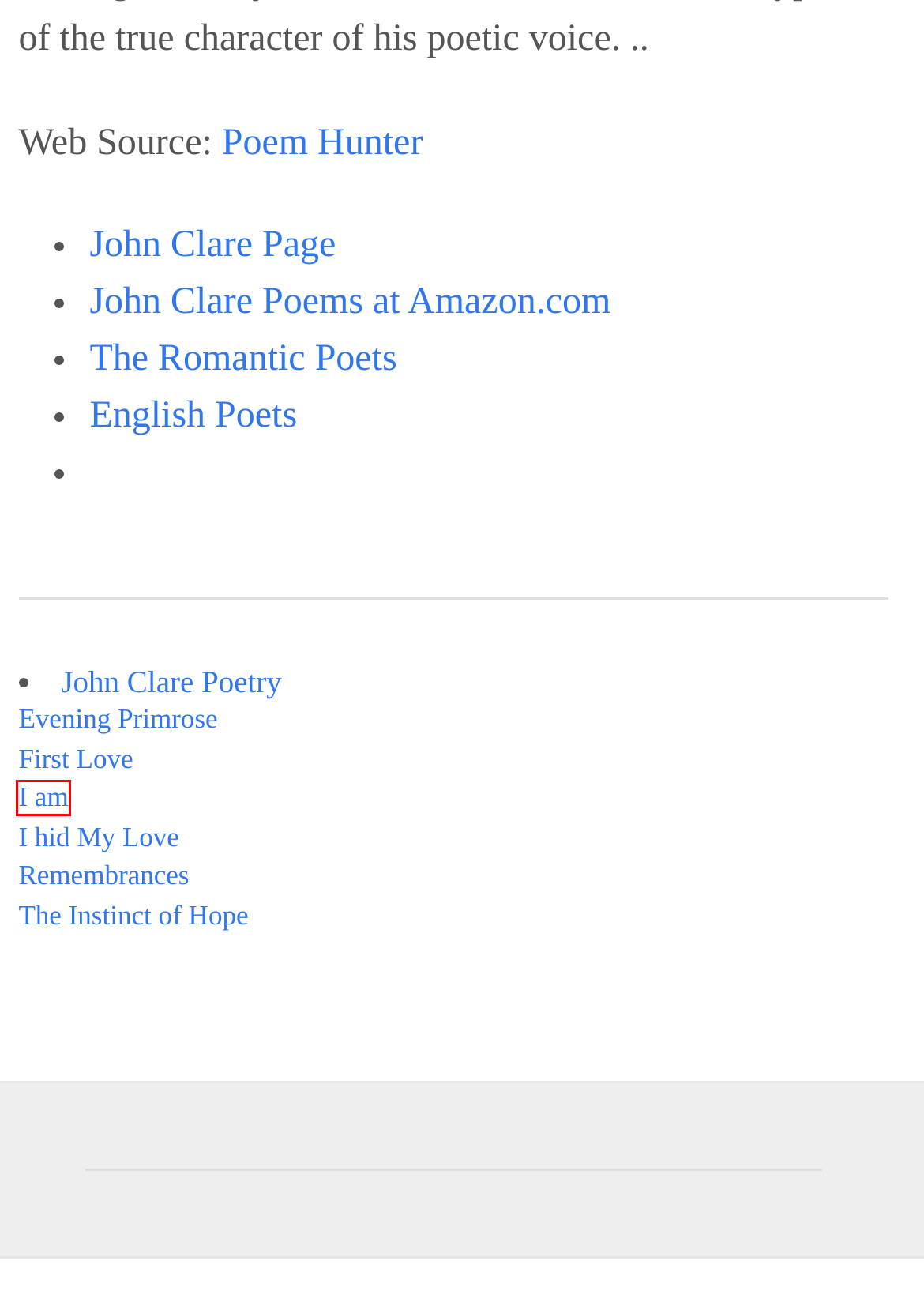You have a screenshot of a webpage with an element surrounded by a red bounding box. Choose the webpage description that best describes the new page after clicking the element inside the red bounding box. Here are the candidates:
A. Poet Seers  » Evening Primrose
B. Poet Seers  » The Instinct of Hope
C. Poet Seers  » The Romantic Poets
D. Poet Seers  » Remembrances
E. Poet Seers  » I am
F. Poet Seers  » Poets A-Z Index
G. Poet Seers  » I hid My Love
H. Poet Seers  » First Love

E